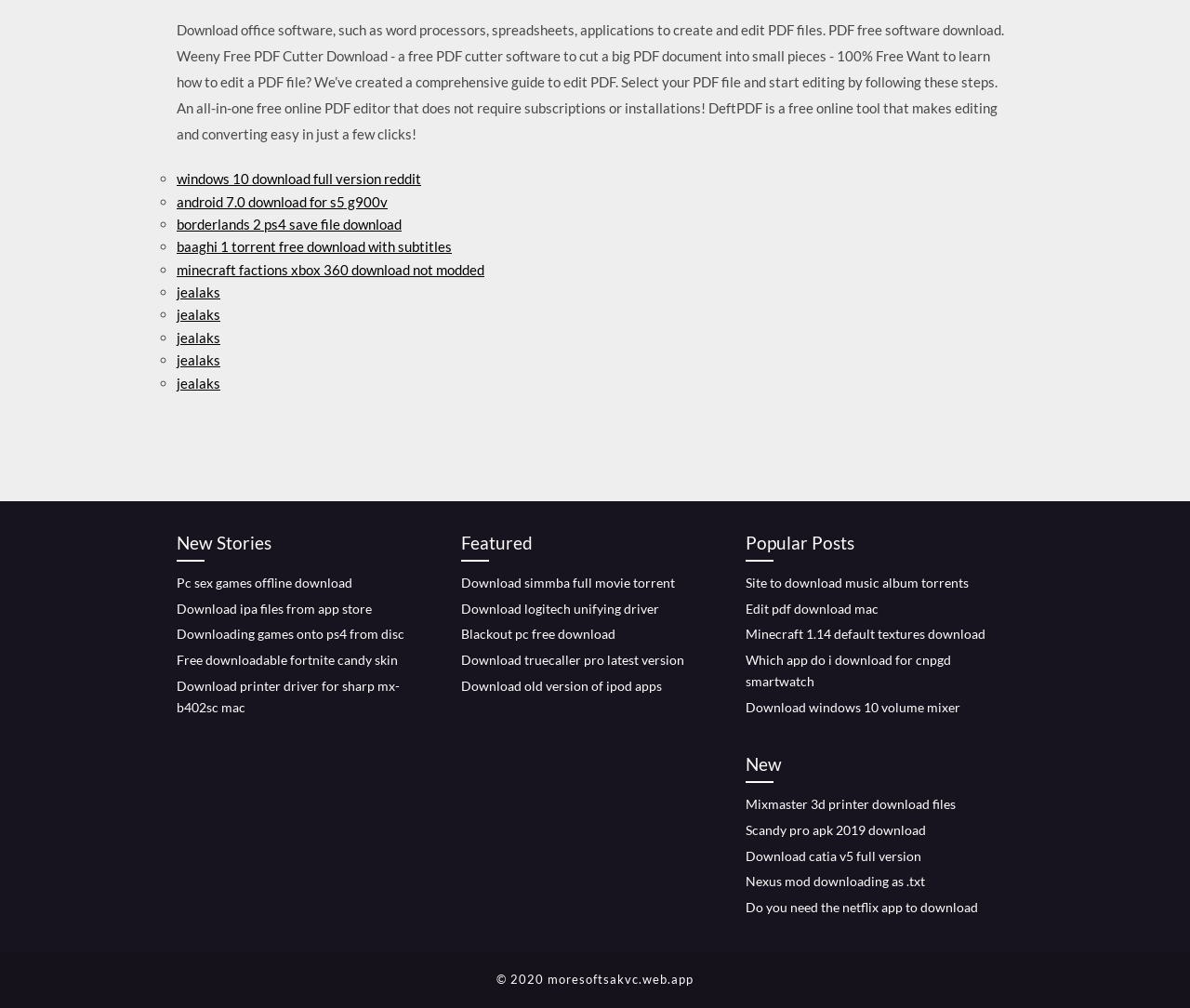Please find the bounding box coordinates of the element that you should click to achieve the following instruction: "Read 'New Stories'". The coordinates should be presented as four float numbers between 0 and 1: [left, top, right, bottom].

[0.148, 0.525, 0.359, 0.557]